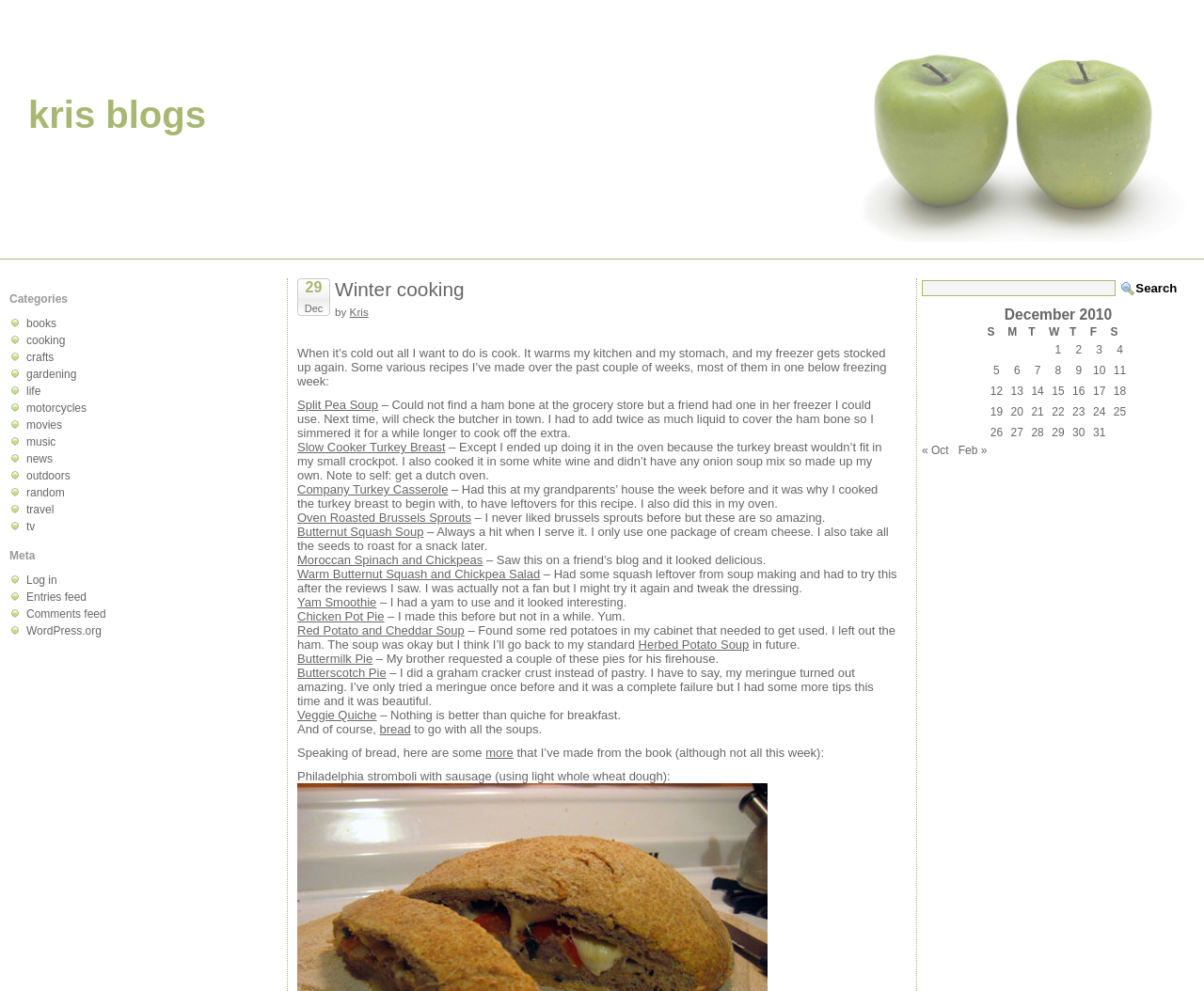Identify the bounding box coordinates of the section that should be clicked to achieve the task described: "Click on the 'Split Pea Soup' link".

[0.247, 0.401, 0.314, 0.416]